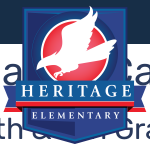Elaborate on all the elements present in the image.

The image features the logo of Heritage Elementary, prominently displaying a stylized eagle in white, set against a bold red circle. This emblem is framed by a dark blue background, with the name "HERITAGE" written in uppercase white letters that arch above the eagle, while “ELEMENTARY” is presented in a contrasting blue ribbon below, set in a clean, easy-to-read font. This logo embodies the spirit of the school, reflecting its commitment to education and community. The overall design combines colors and symbols that represent strength and aspiration, aligning with the school's mission in fostering a positive learning environment.